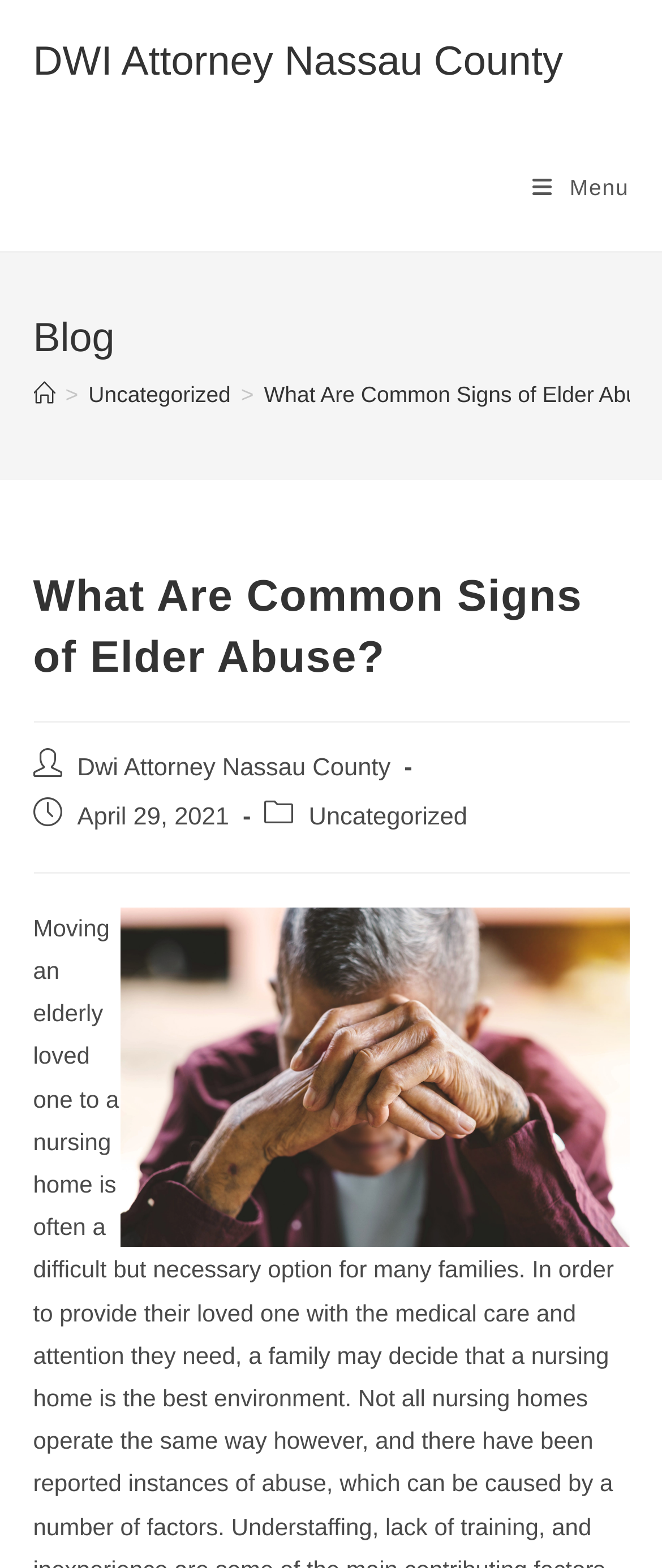Illustrate the webpage with a detailed description.

The webpage appears to be a blog post about common signs of elder abuse. At the top, there is a header section with a link to "DWI Attorney Nassau County" on the left and a "Mobile Menu" link on the right. Below this, there is a navigation section with breadcrumbs, including links to "Home" and "Uncategorized".

The main content of the page is divided into two sections. The first section has a heading that reads "What Are Common Signs of Elder Abuse?" and is positioned near the top of the page. Below this heading, there is a section with the post author's name, "Dwi Attorney Nassau County", and the post's publication date, "April 29, 2021". There is also a category label, "Uncategorized", and a brief description of the post.

The second section of the main content features a large image related to the topic of elder abuse, taking up most of the width of the page. The image is positioned below the post's metadata section.

There are no other notable UI elements or sections on the page. Overall, the layout is simple and easy to follow, with a clear hierarchy of information.